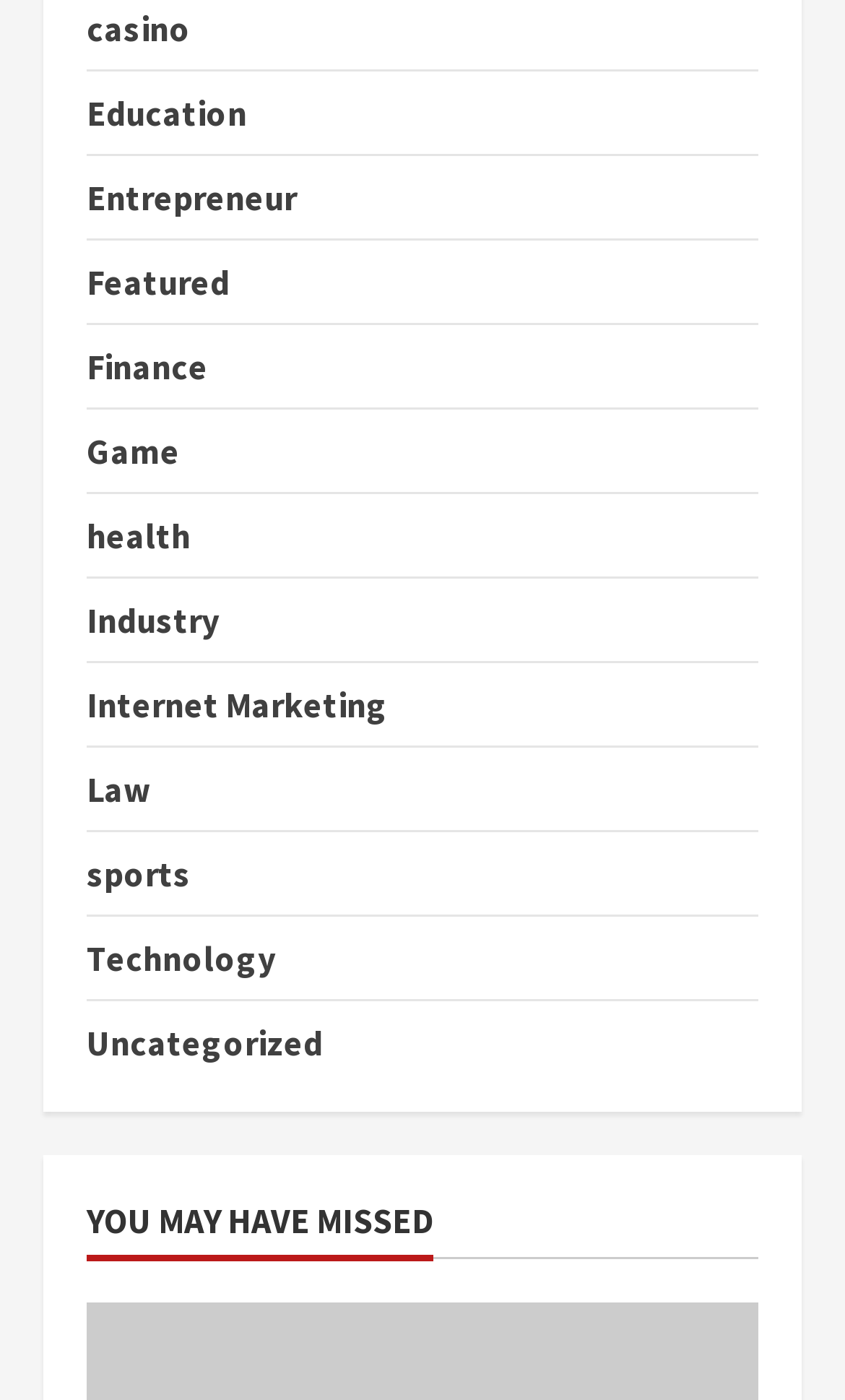What is the title of the section below the links? Examine the screenshot and reply using just one word or a brief phrase.

YOU MAY HAVE MISSED